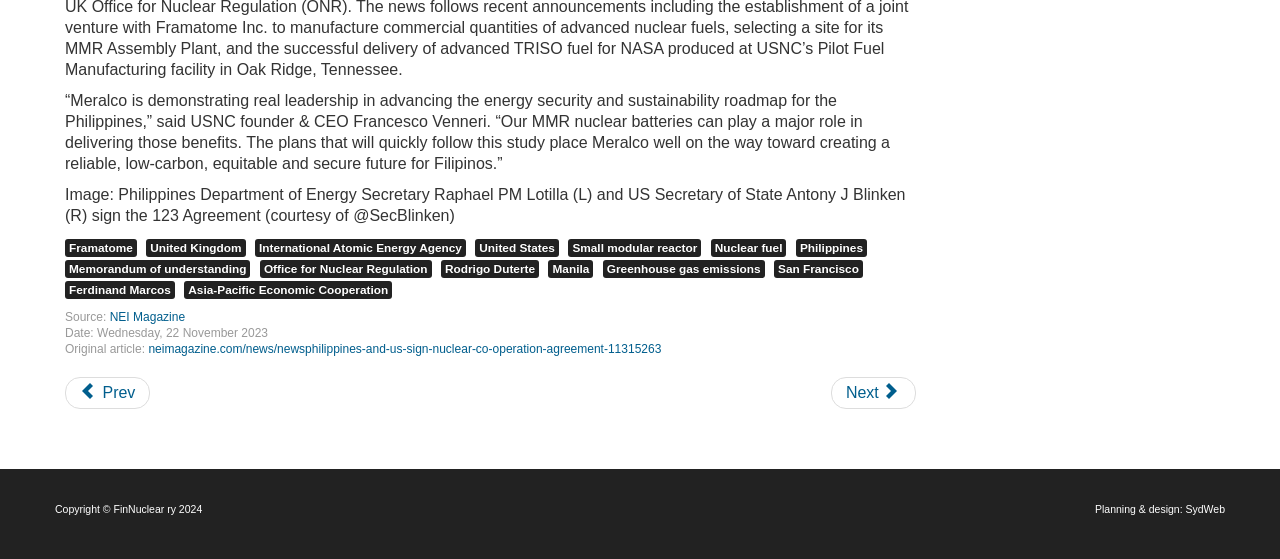Provide the bounding box coordinates of the area you need to click to execute the following instruction: "Check the copyright information".

[0.043, 0.9, 0.158, 0.921]